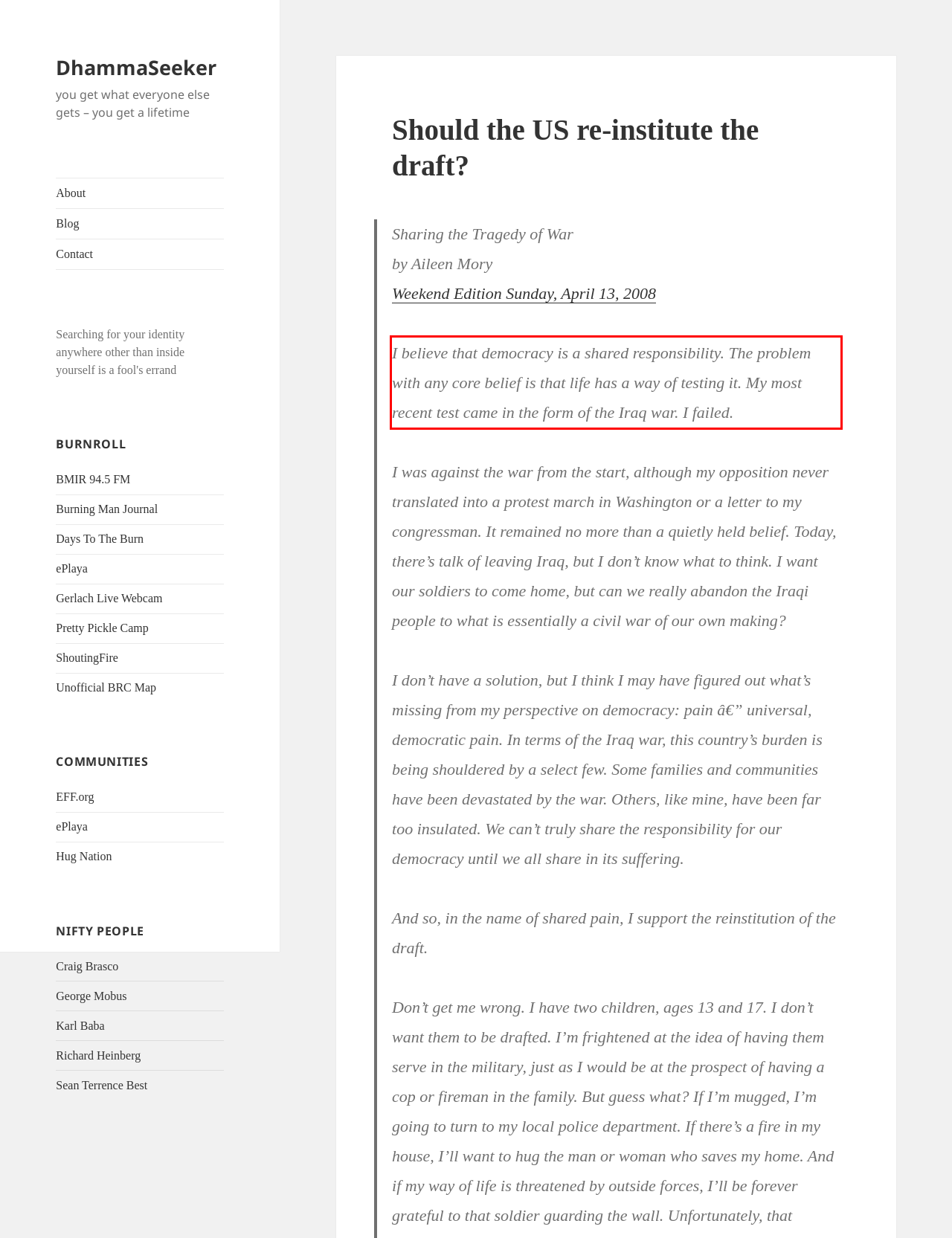Identify and extract the text within the red rectangle in the screenshot of the webpage.

I believe that democracy is a shared responsibility. The problem with any core belief is that life has a way of testing it. My most recent test came in the form of the Iraq war. I failed.